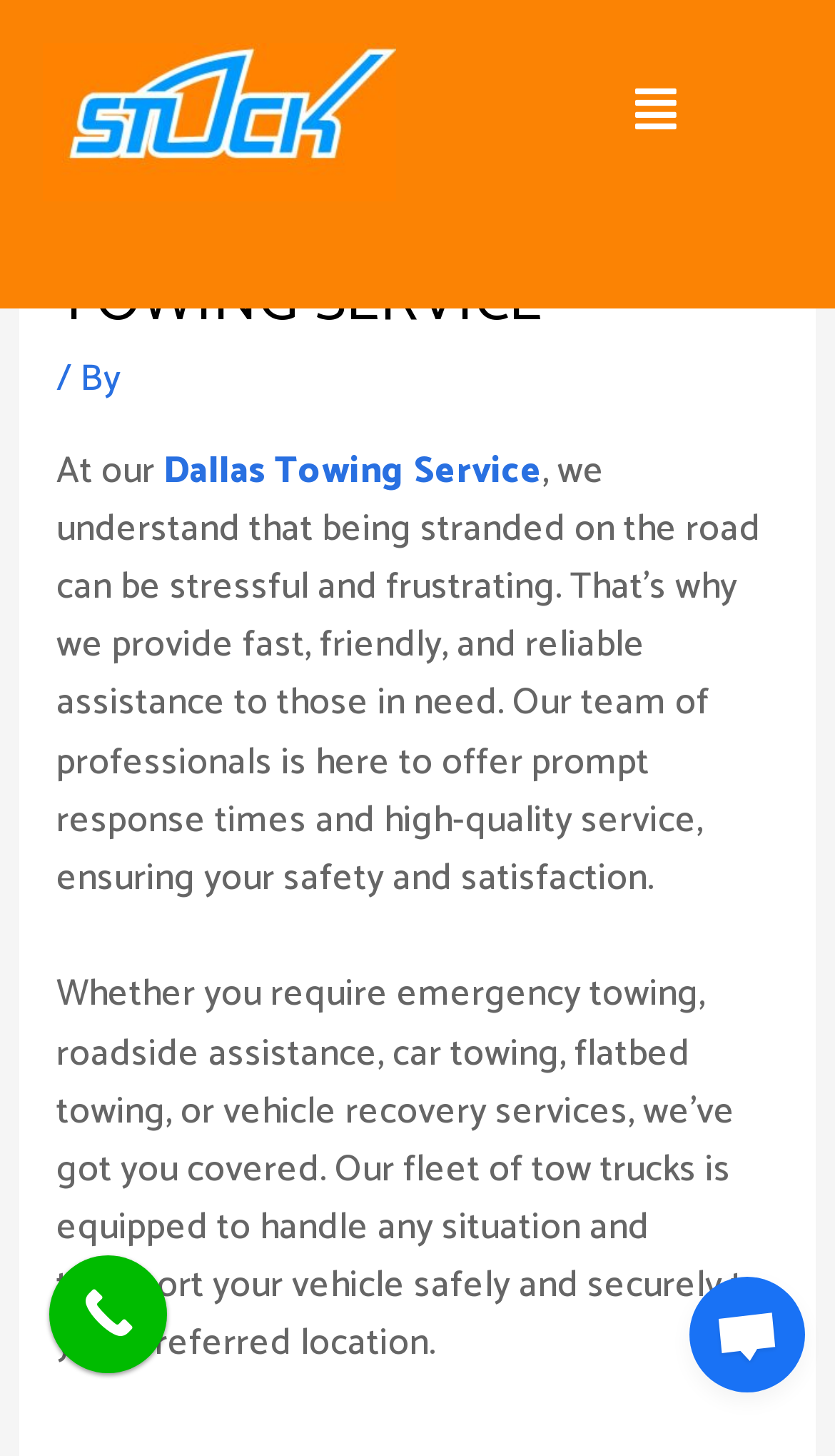Use the details in the image to answer the question thoroughly: 
What is the company's approach to customer service?

The company's approach to customer service is emphasized through the repeated use of the phrases 'fast, friendly, and reliable' throughout the webpage. This suggests that the company prioritizes providing prompt, courteous, and dependable service to its customers.